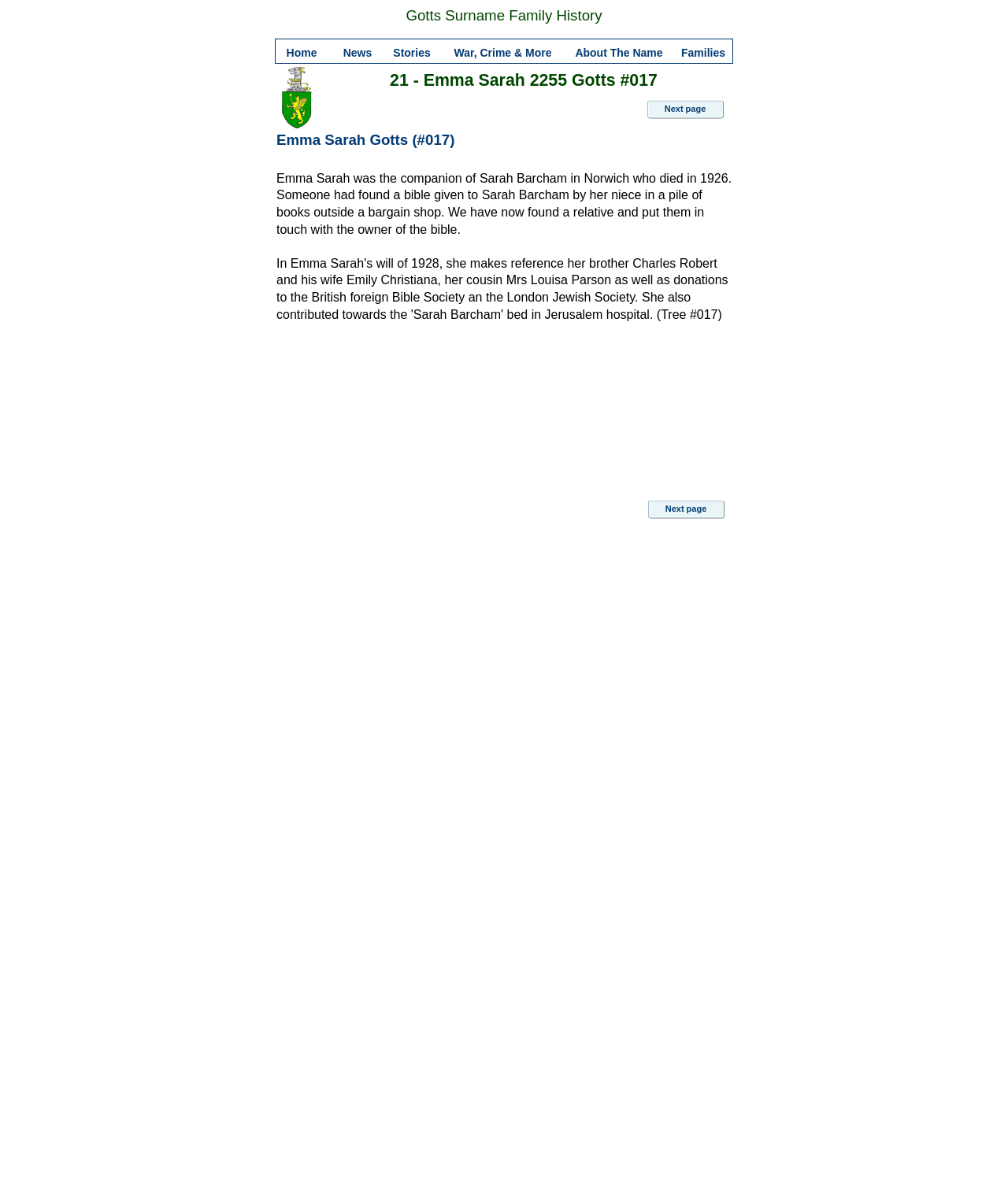Explain the webpage's layout and main content in detail.

This webpage is dedicated to the Gotts Surname Family History, with a focus on the UK, USA, Australia, and New Zealand. At the top, there is a heading that reads "Gotts Surname Family History" in a prominent position. Below this heading, there is a row of links, including "Home", "News", "Stories", "War, Crime & More", "About The Name", and "Families", which are evenly spaced and aligned horizontally. Each link has a corresponding image, with the "Home" image located directly below the heading.

Further down the page, there is a section dedicated to Emma Sarah Gotts (#017), with a heading that reads "Emma Sarah Gotts (#017)". Below this heading, there is a paragraph of text that describes Emma Sarah's life, including her relationship with Sarah Barcham in Norwich and the discovery of a bible. This text is positioned to the right of the "Home" image.

To the right of the Emma Sarah Gotts section, there is a heading that reads "21 - Emma Sarah 2255 Gotts #017", which is positioned above a static text element that reads "X61 Y 88 W 528 H 33". This text element is located near the top of the page, above the row of links.

At the bottom of the page, there are two "Next page" links, one located near the bottom left and the other near the bottom right. These links are positioned below the Emma Sarah Gotts section and the row of links at the top.